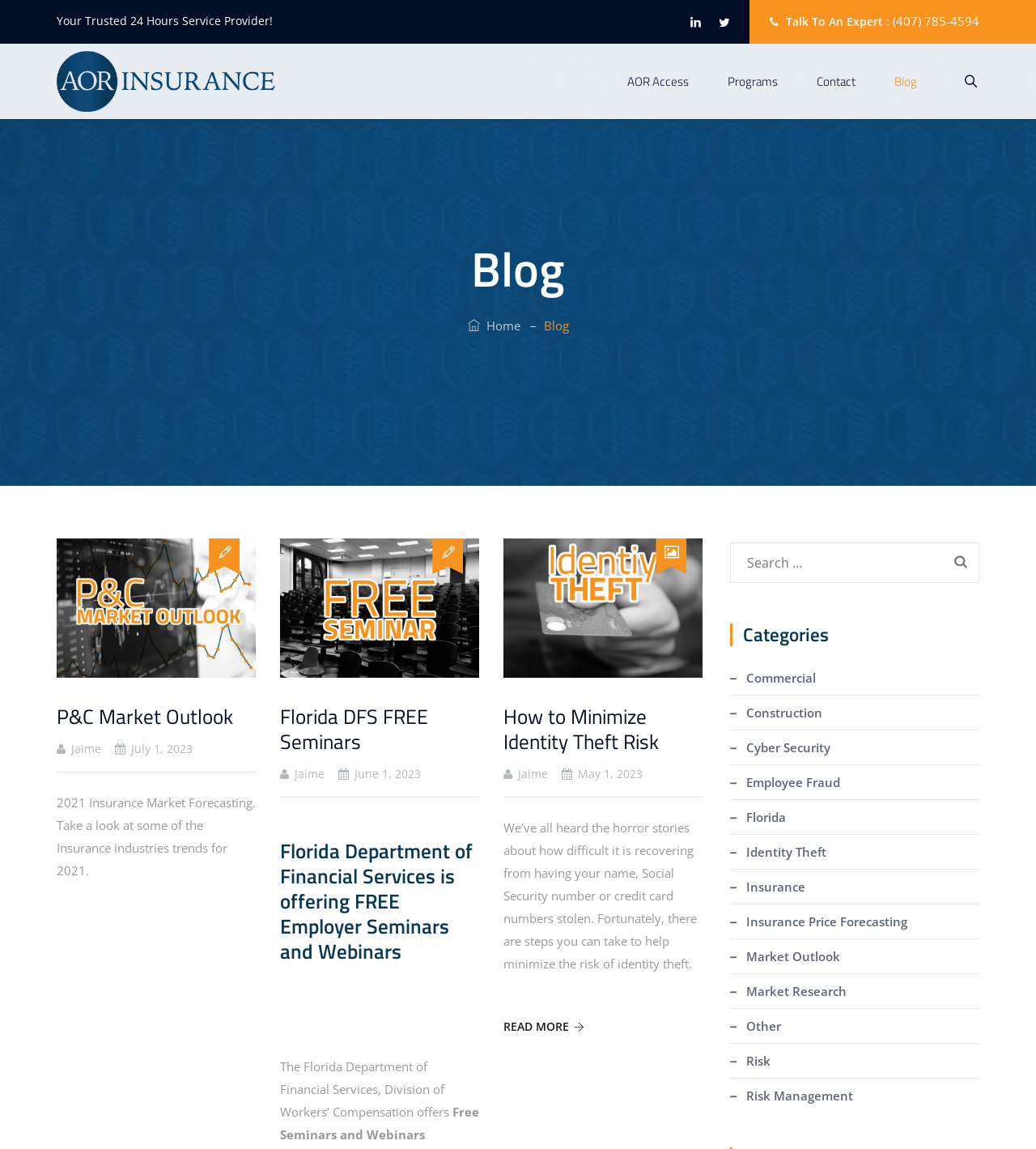What is the phone number to talk to an expert?
Deliver a detailed and extensive answer to the question.

I found the phone number by looking at the top section of the webpage, where it says 'Talk To An Expert :' followed by the phone number.